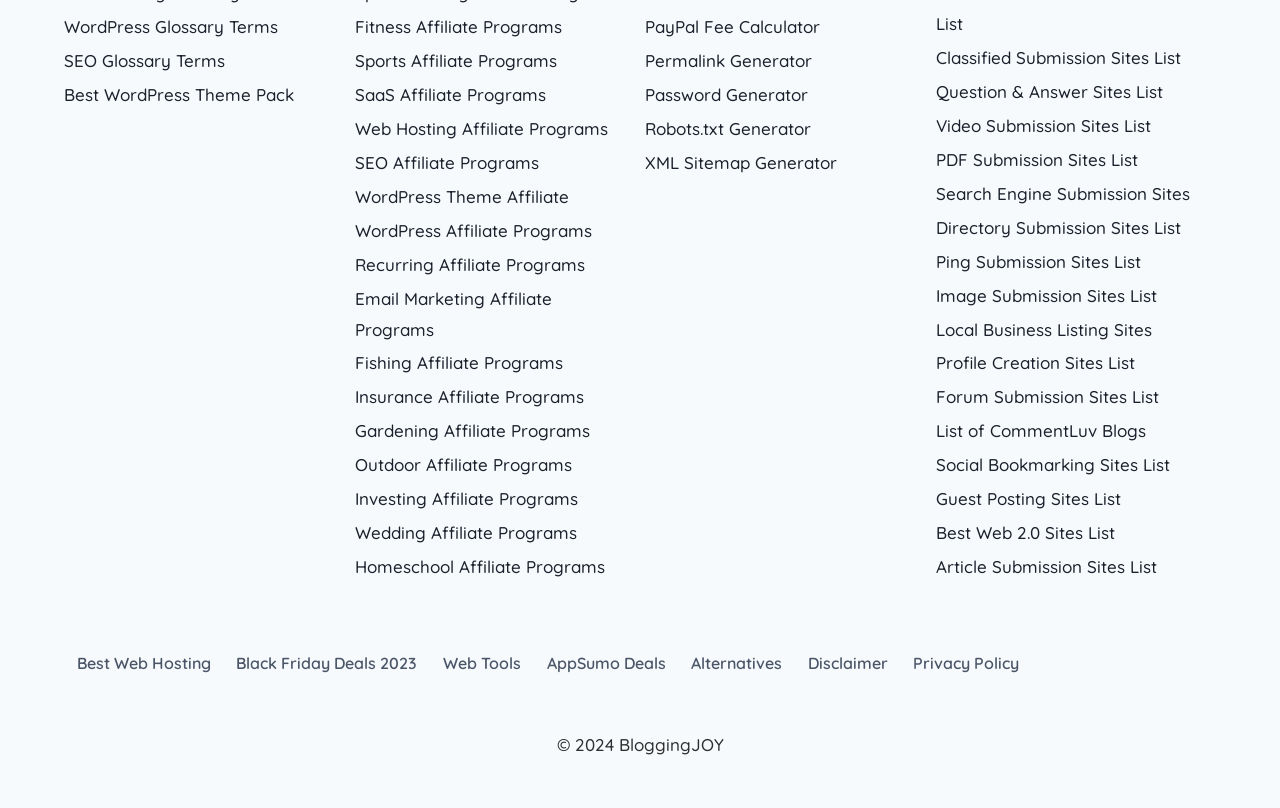What is the last link on the webpage?
Give a one-word or short phrase answer based on the image.

Article Submission Sites List